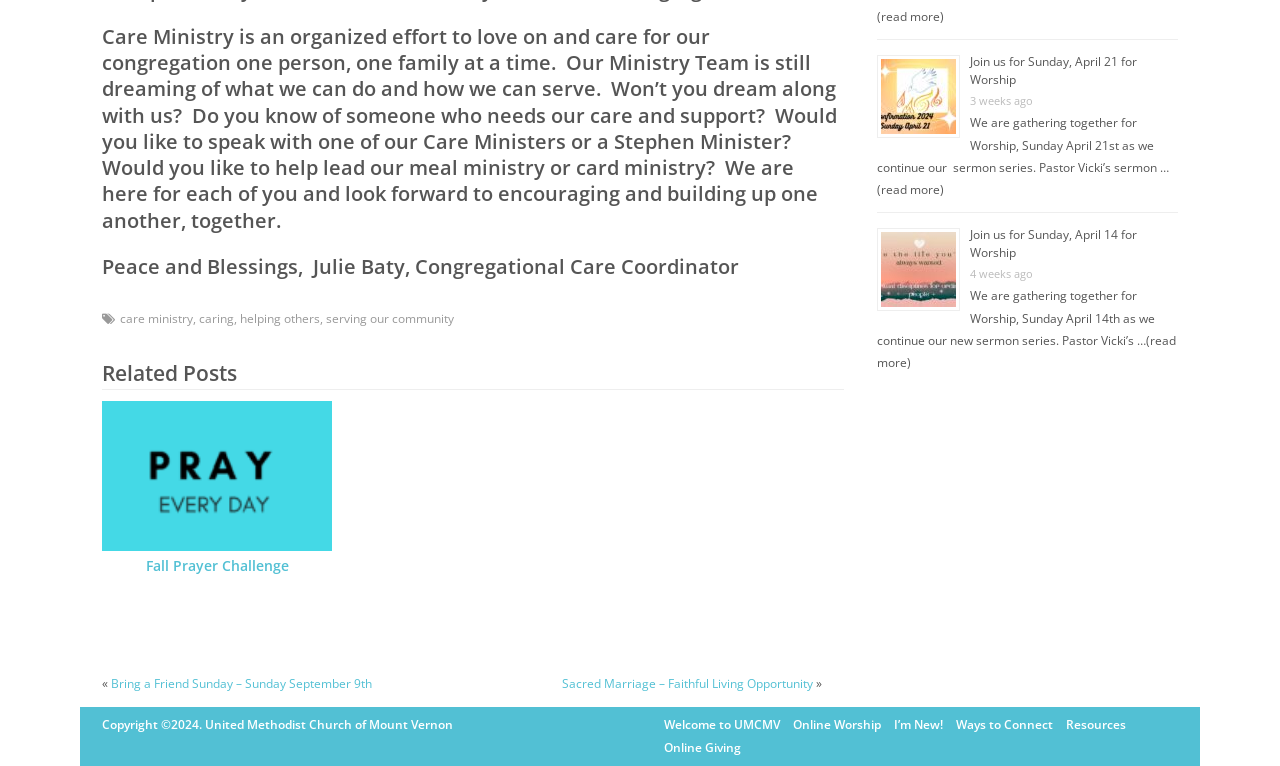What is the name of the Care Coordinator?
Please provide a full and detailed response to the question.

The name of the Care Coordinator is mentioned in the heading 'Peace and Blessings, Julie Baty, Congregational Care Coordinator' which is located at the top of the webpage.